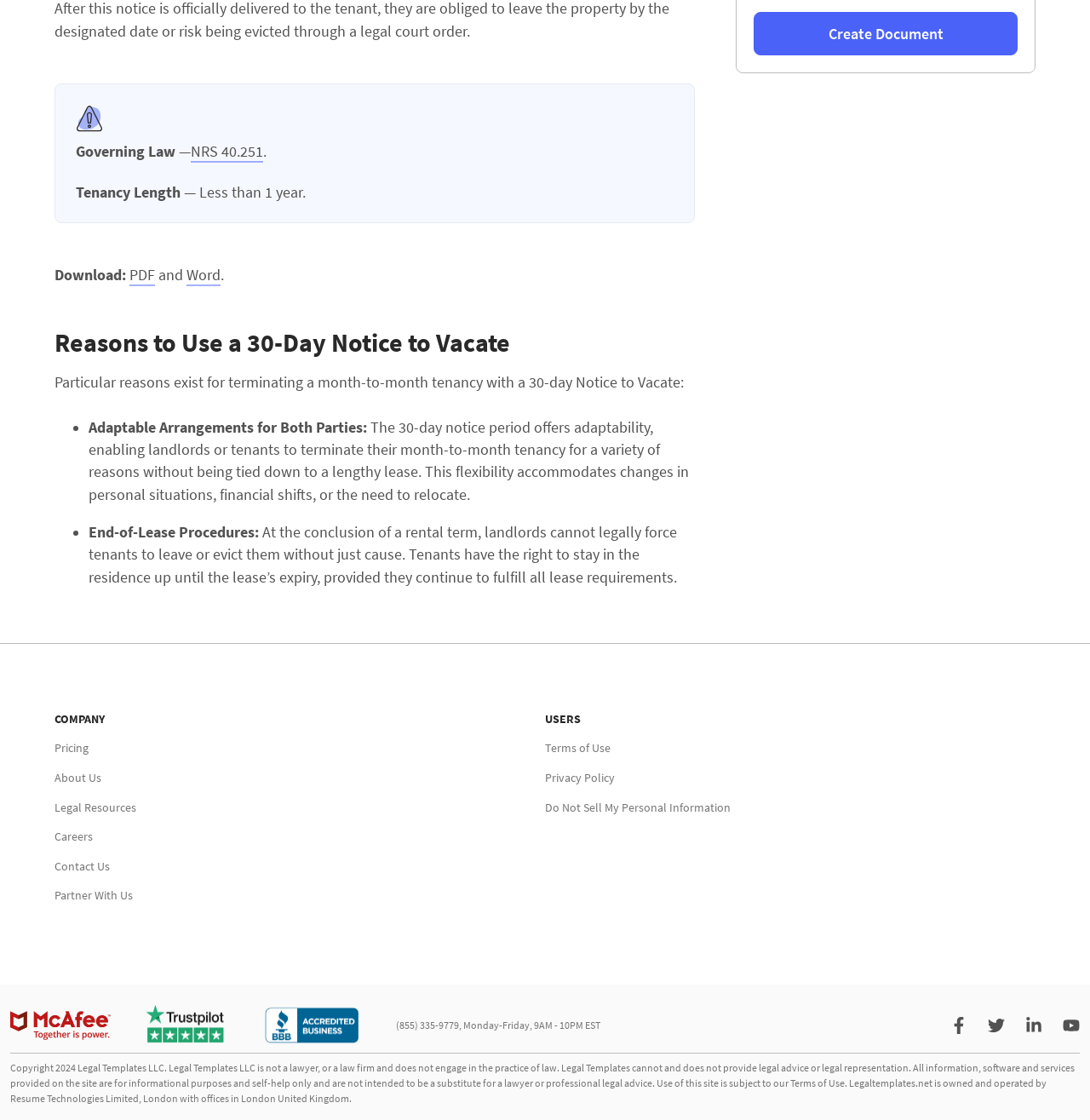Extract the bounding box coordinates for the HTML element that matches this description: "Word". The coordinates should be four float numbers between 0 and 1, i.e., [left, top, right, bottom].

[0.171, 0.238, 0.202, 0.256]